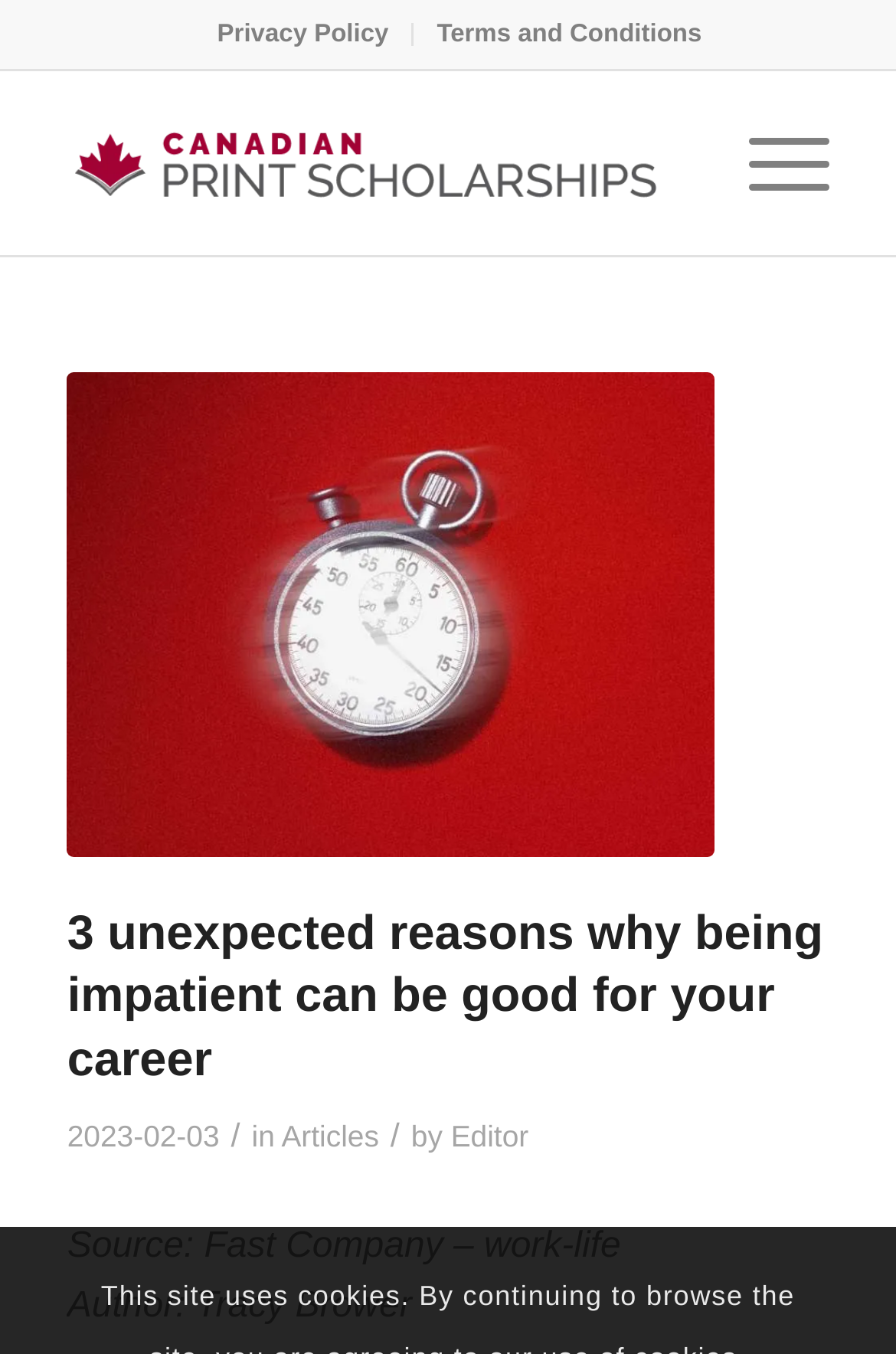Answer the question below using just one word or a short phrase: 
What is the date of the article?

2023-02-03